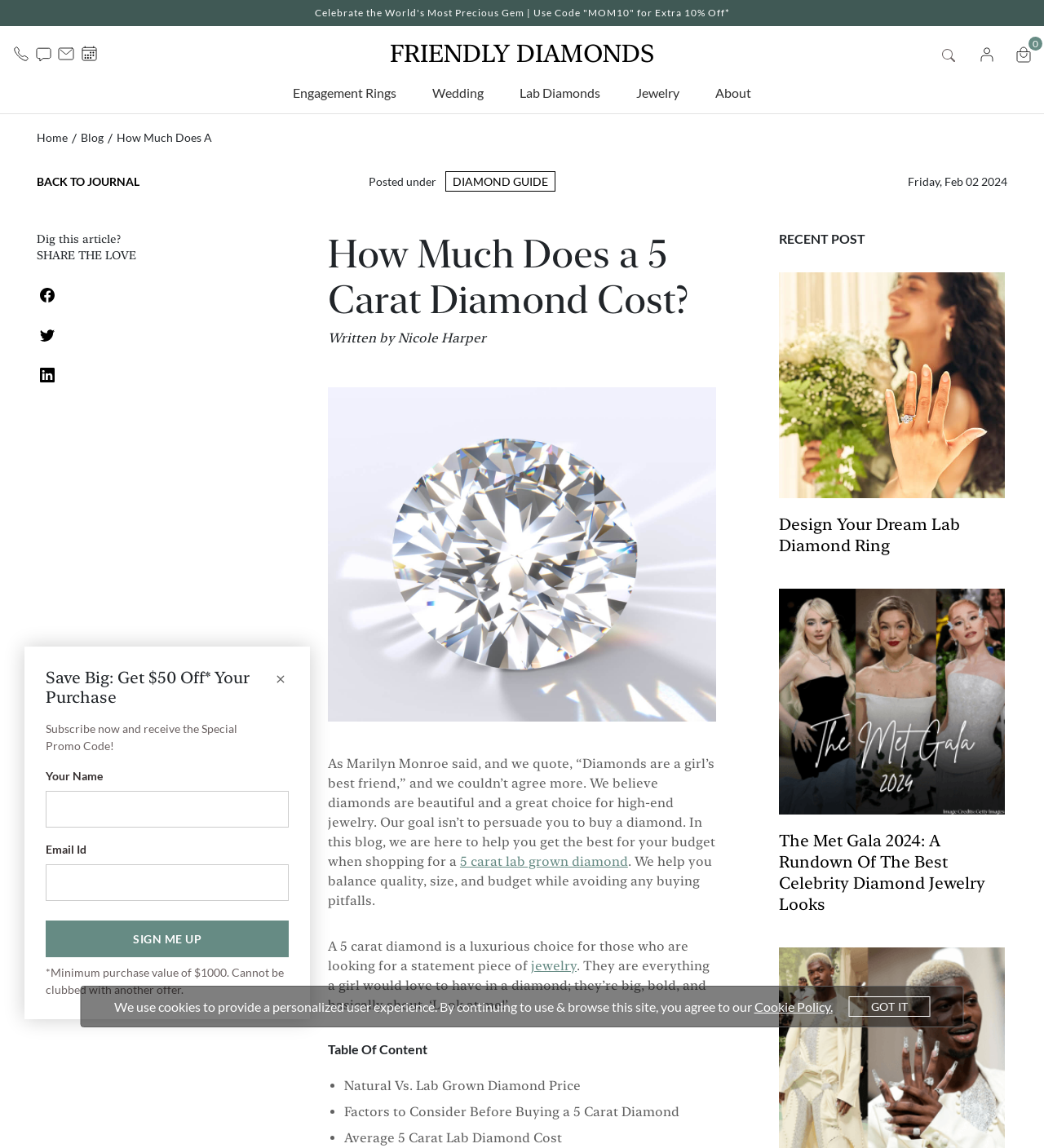Please locate the bounding box coordinates of the element that should be clicked to complete the given instruction: "Read the blog post about 5 carat lab grown diamond".

[0.441, 0.743, 0.601, 0.757]